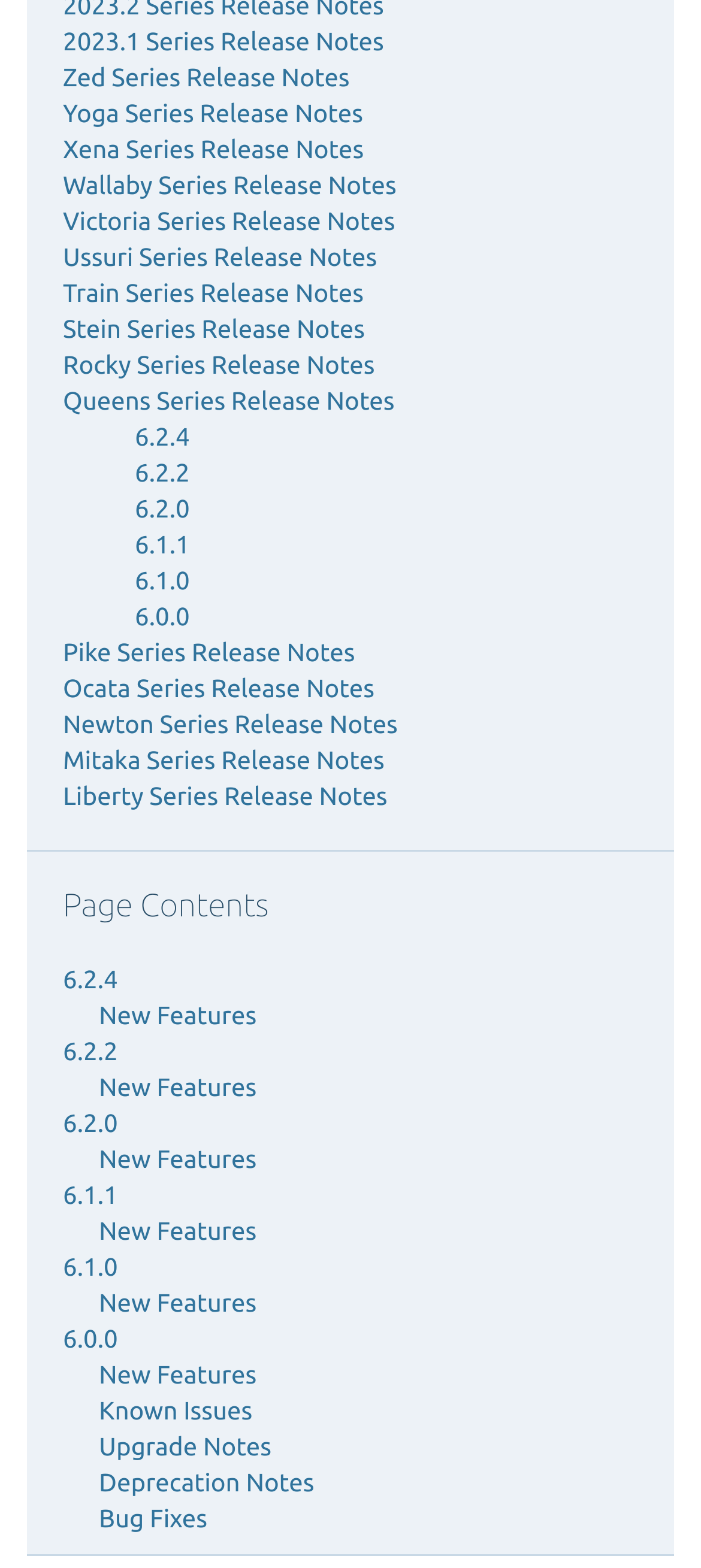Please specify the bounding box coordinates in the format (top-left x, top-left y, bottom-right x, bottom-right y), with all values as floating point numbers between 0 and 1. Identify the bounding box of the UI element described by: Rocky Series Release Notes

[0.09, 0.224, 0.535, 0.242]